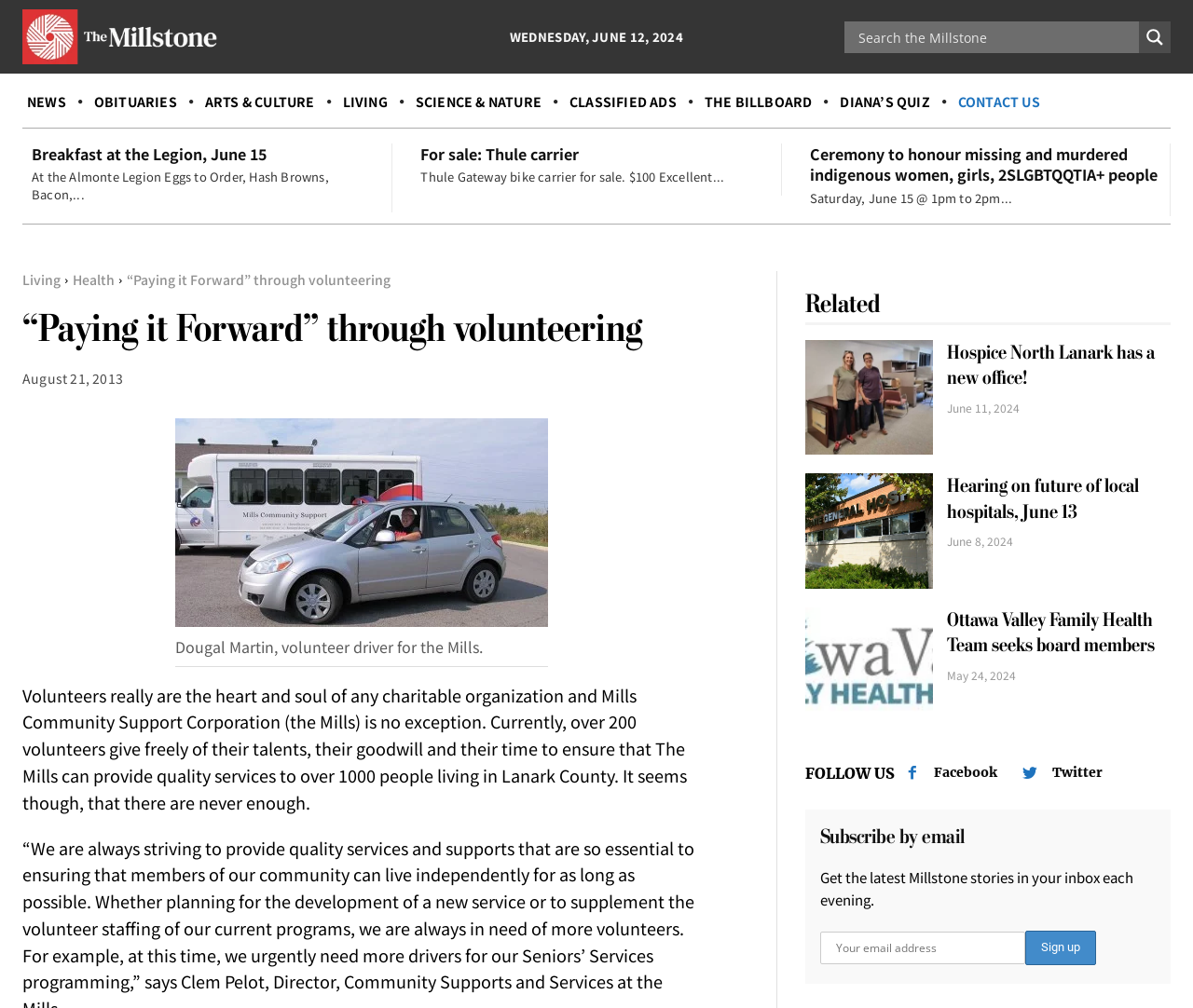Highlight the bounding box coordinates of the region I should click on to meet the following instruction: "Follow on Facebook".

[0.783, 0.757, 0.836, 0.776]